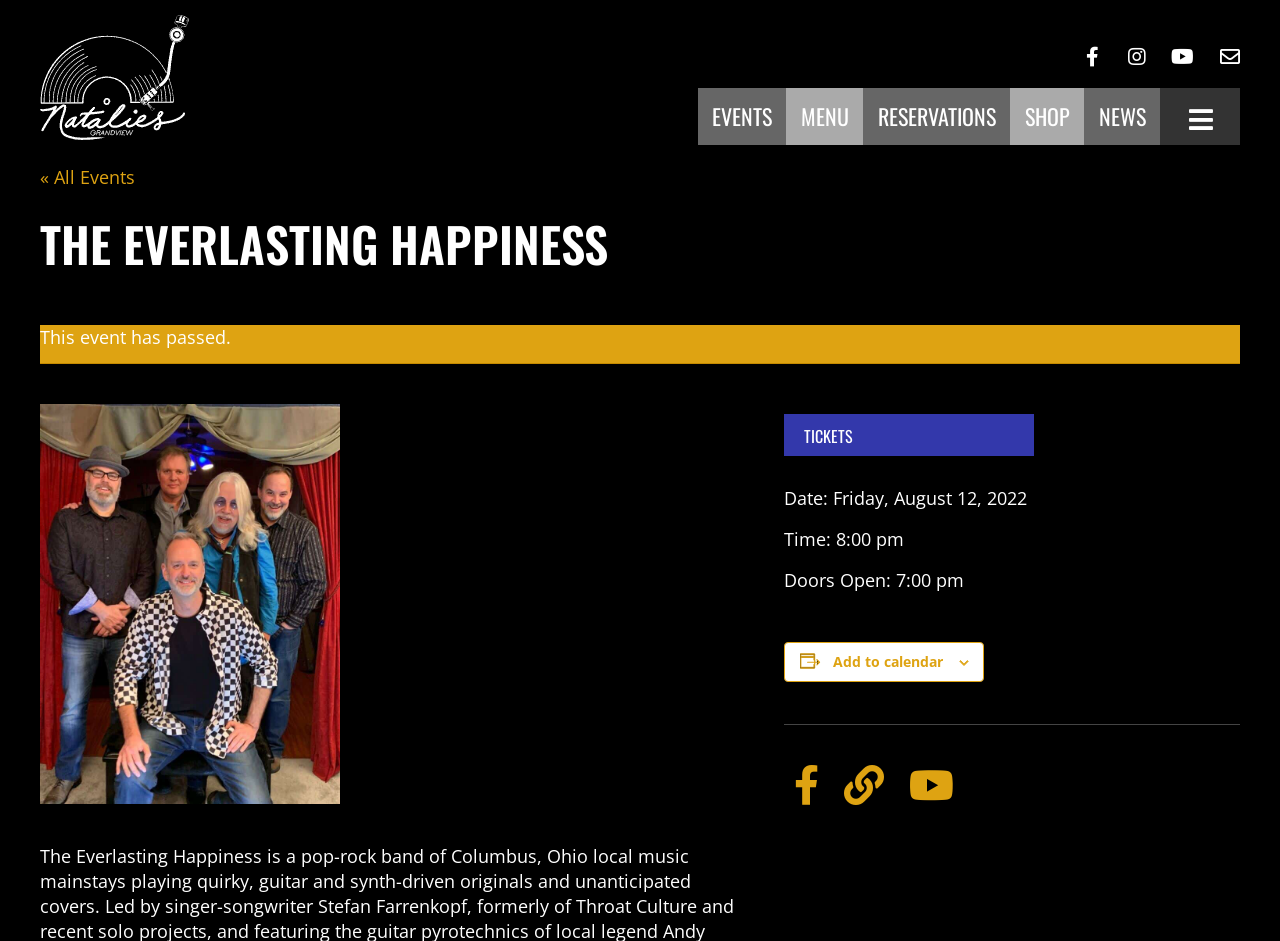Please find the top heading of the webpage and generate its text.

THE EVERLASTING HAPPINESS